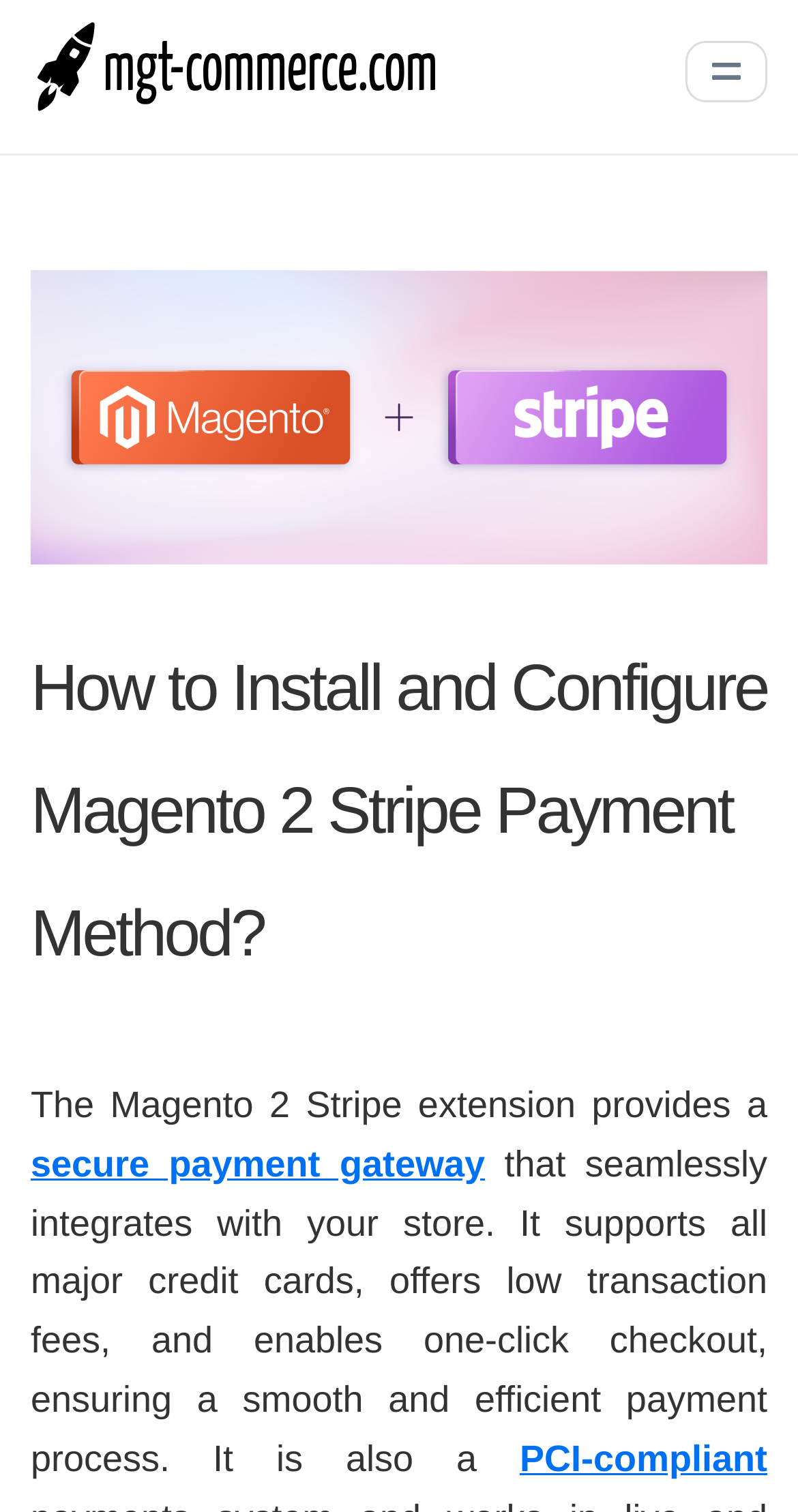Provide the bounding box coordinates for the UI element that is described as: "aria-label="Menu"".

[0.859, 0.027, 0.962, 0.068]